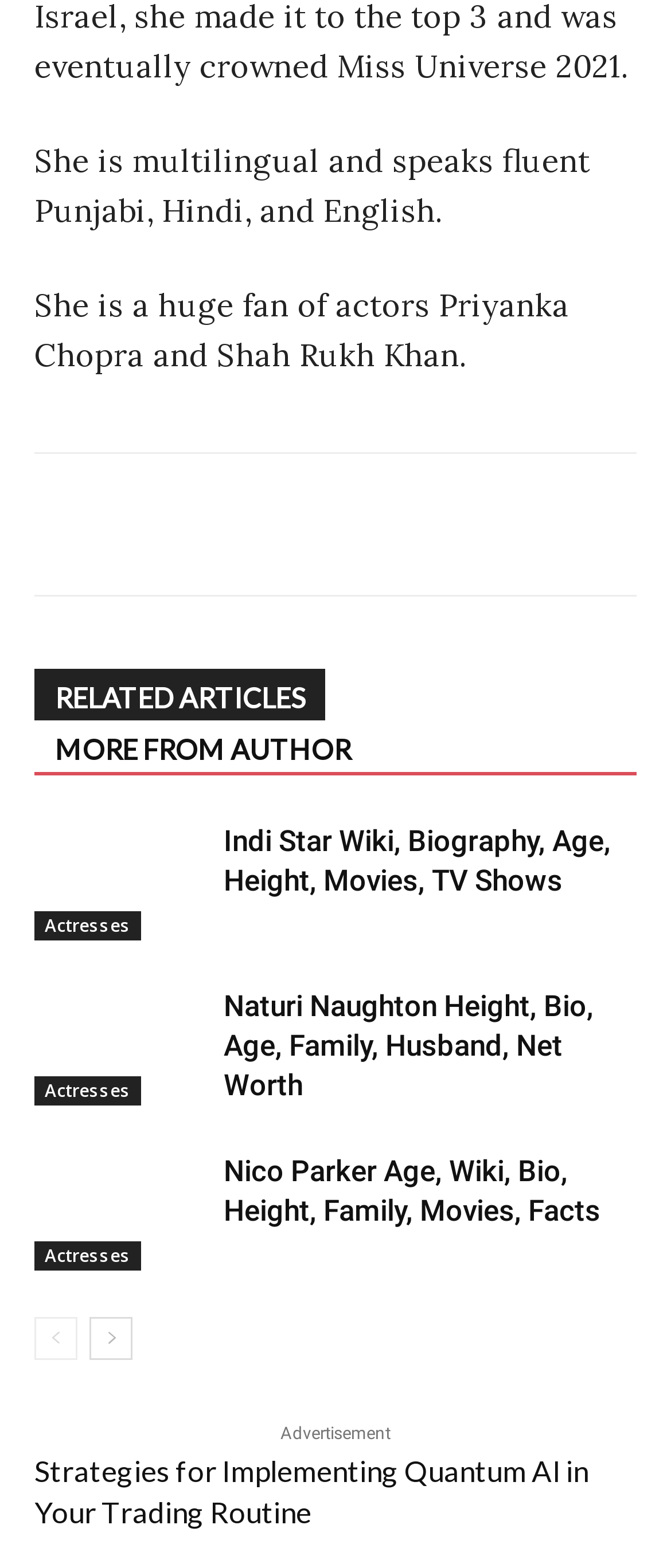For the following element description, predict the bounding box coordinates in the format (top-left x, top-left y, bottom-right x, bottom-right y). All values should be floating point numbers between 0 and 1. Description: RELATED ARTICLES

[0.051, 0.427, 0.485, 0.46]